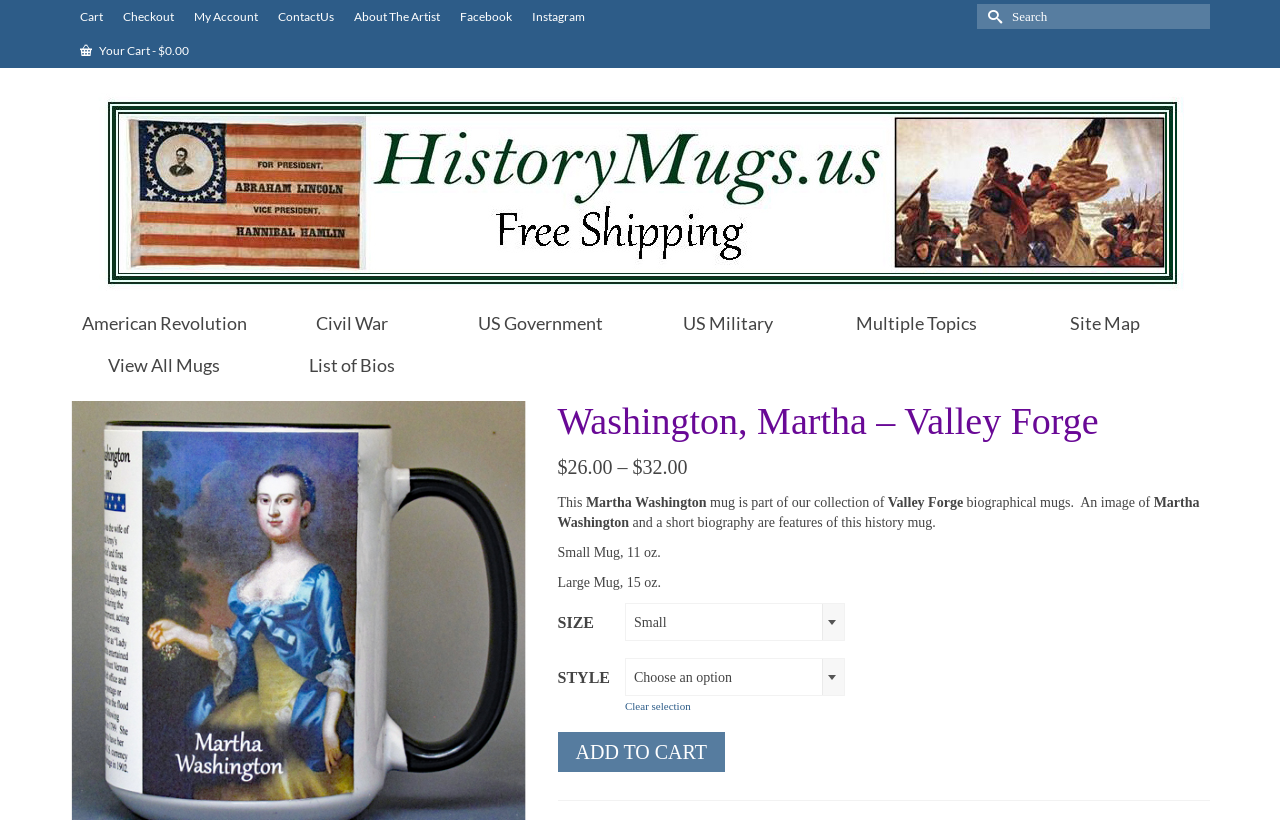Locate the bounding box coordinates of the area where you should click to accomplish the instruction: "Go to checkout".

[0.088, 0.0, 0.144, 0.041]